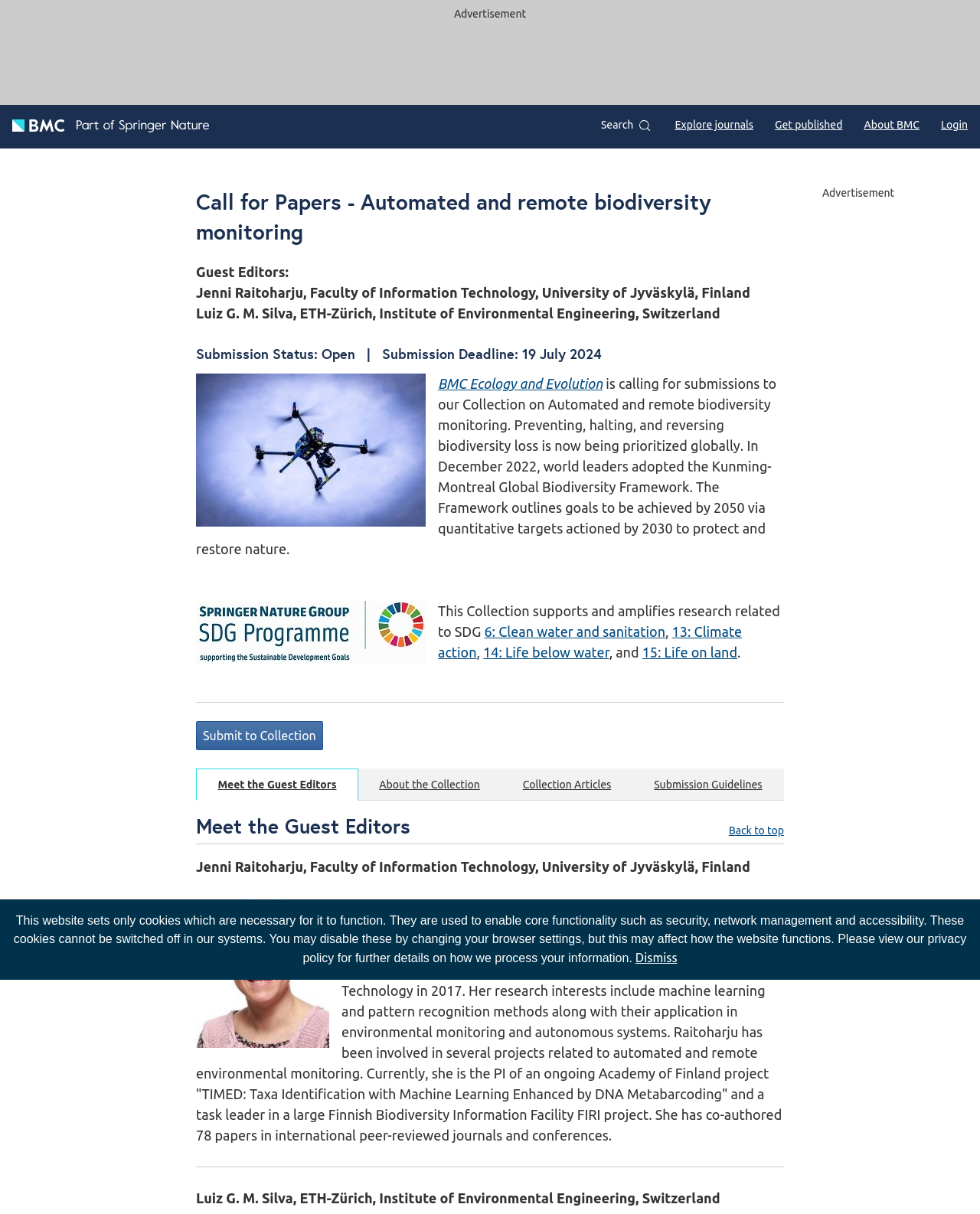What is the name of the journal? Examine the screenshot and reply using just one word or a brief phrase.

BMC Ecology and Evolution